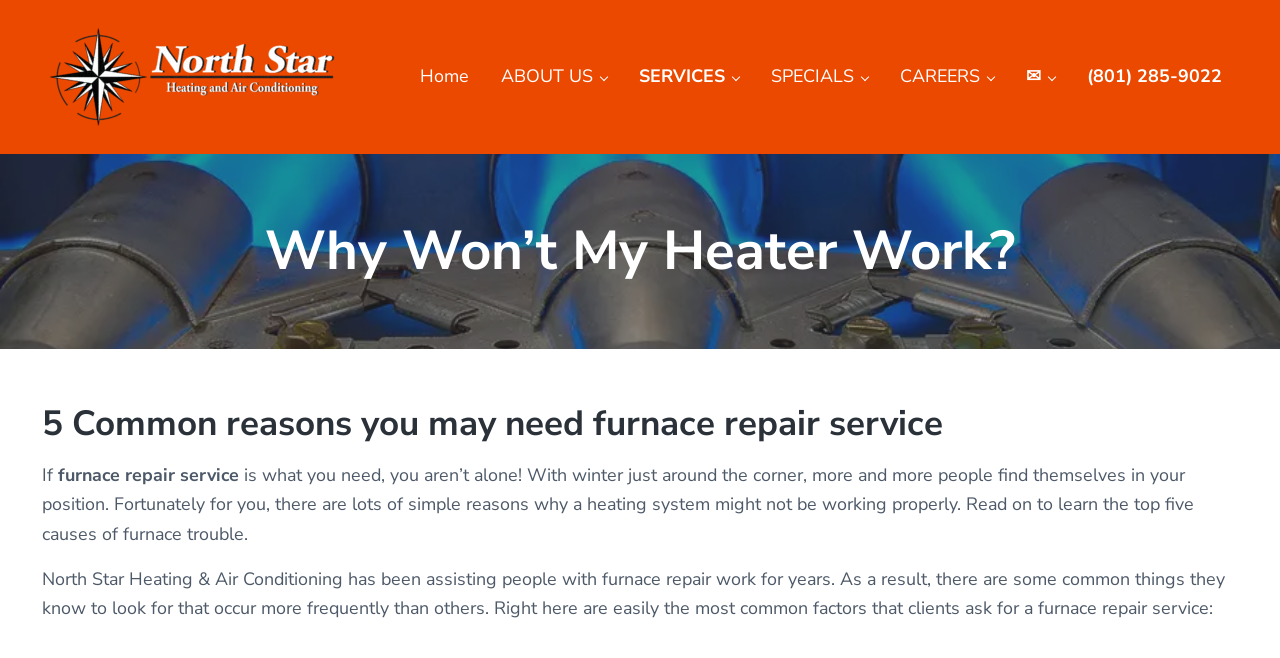Given the element description: "(801) 285-9022", predict the bounding box coordinates of the UI element it refers to, using four float numbers between 0 and 1, i.e., [left, top, right, bottom].

[0.837, 0.076, 0.967, 0.158]